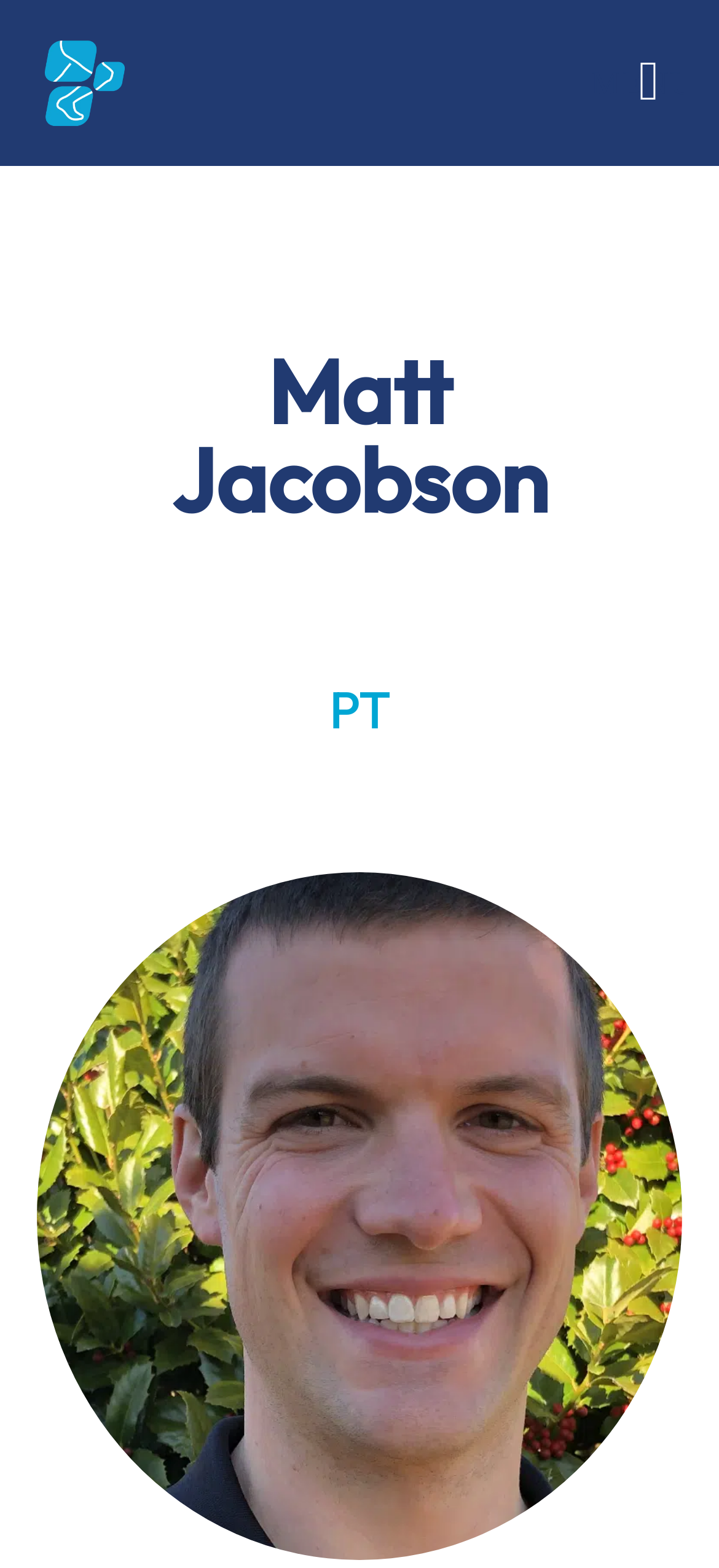What is the layout of the webpage's main content?
Could you give a comprehensive explanation in response to this question?

Based on the bounding box coordinates, I found that the heading 'Matt Jacobson' is at the top, followed by the main section, which suggests that the webpage's main content is divided into a header and a main section.